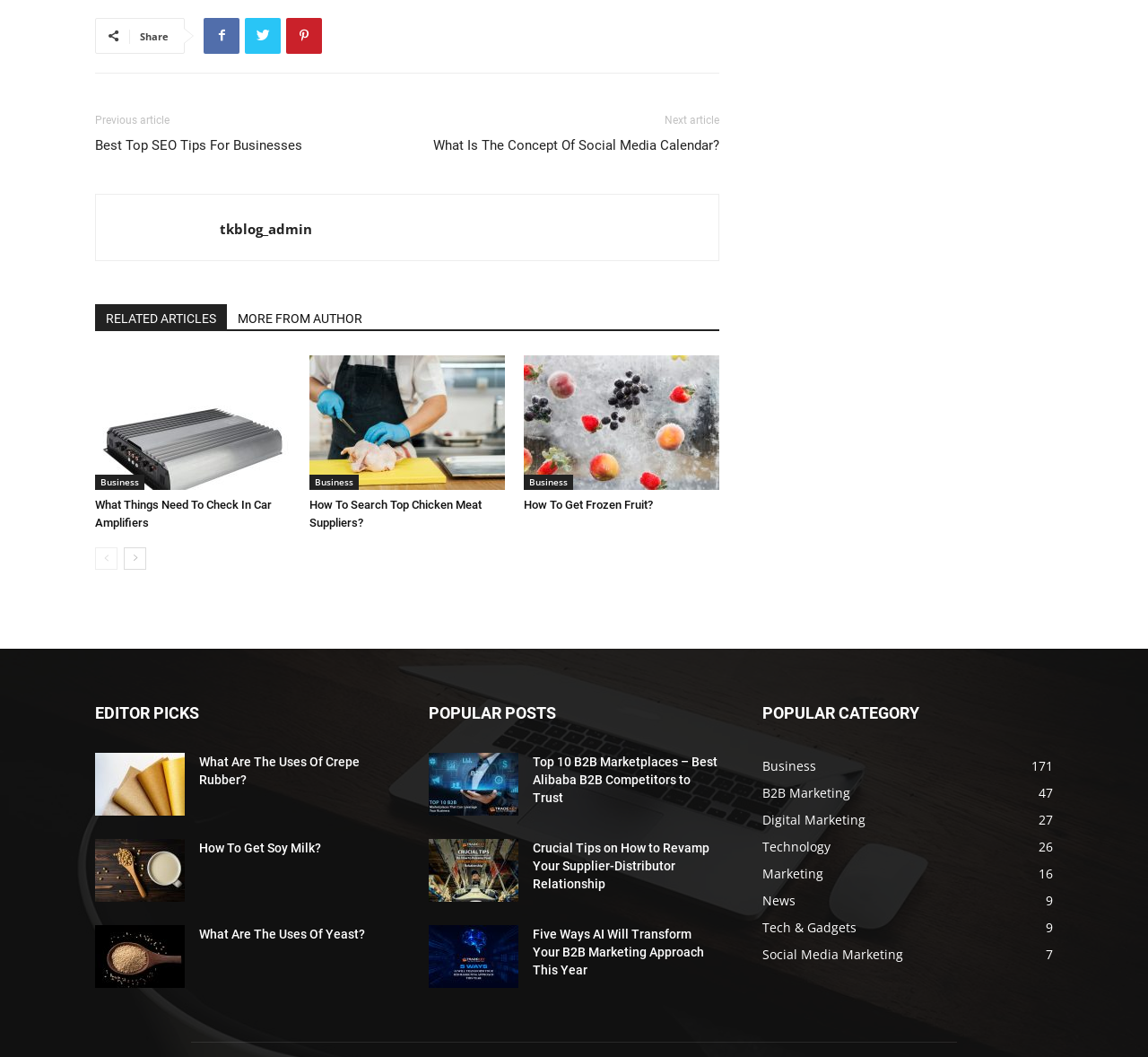Please find and report the bounding box coordinates of the element to click in order to perform the following action: "View previous article". The coordinates should be expressed as four float numbers between 0 and 1, in the format [left, top, right, bottom].

[0.083, 0.108, 0.148, 0.119]